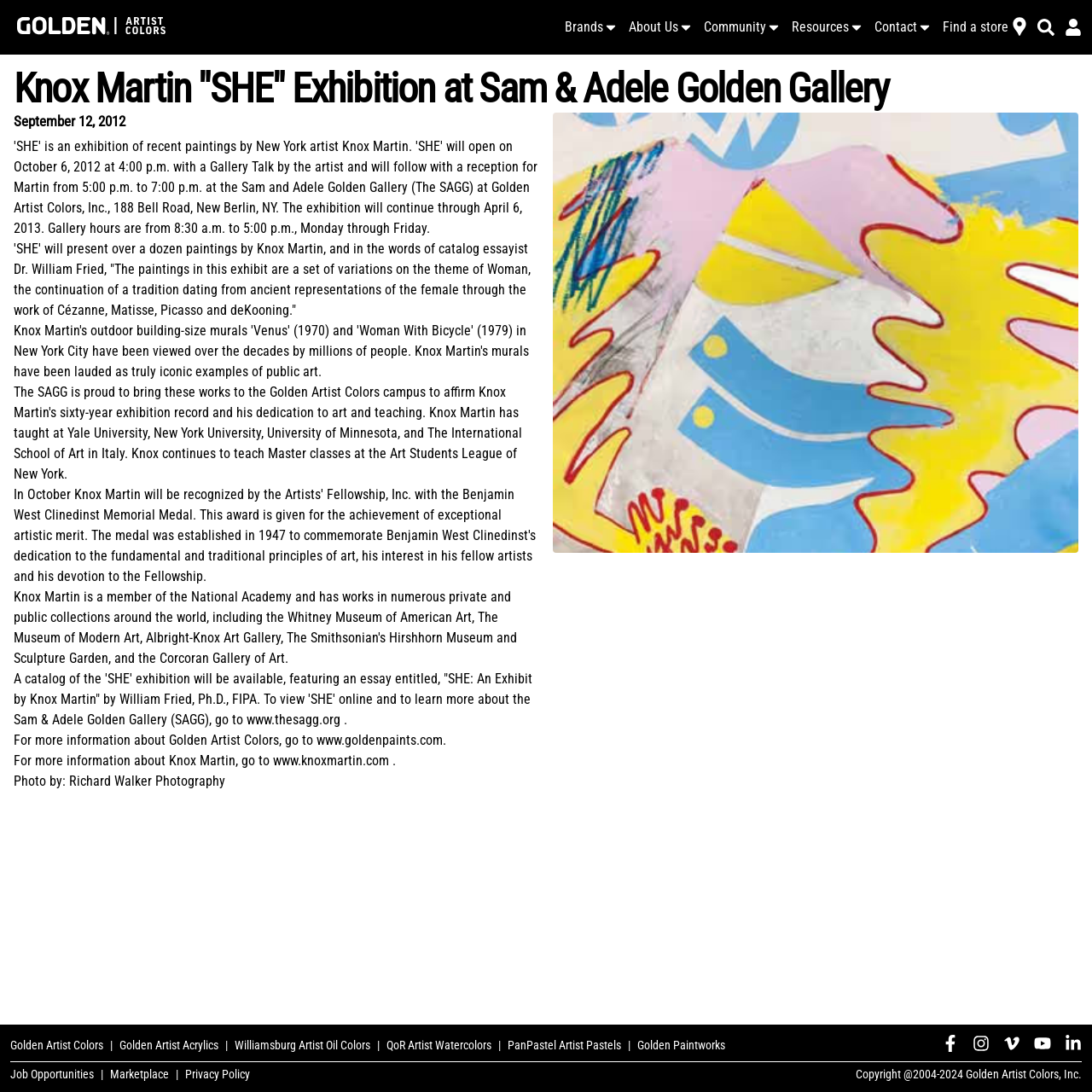What is the title or heading displayed on the webpage?

Knox Martin "SHE" Exhibition at Sam & Adele Golden Gallery